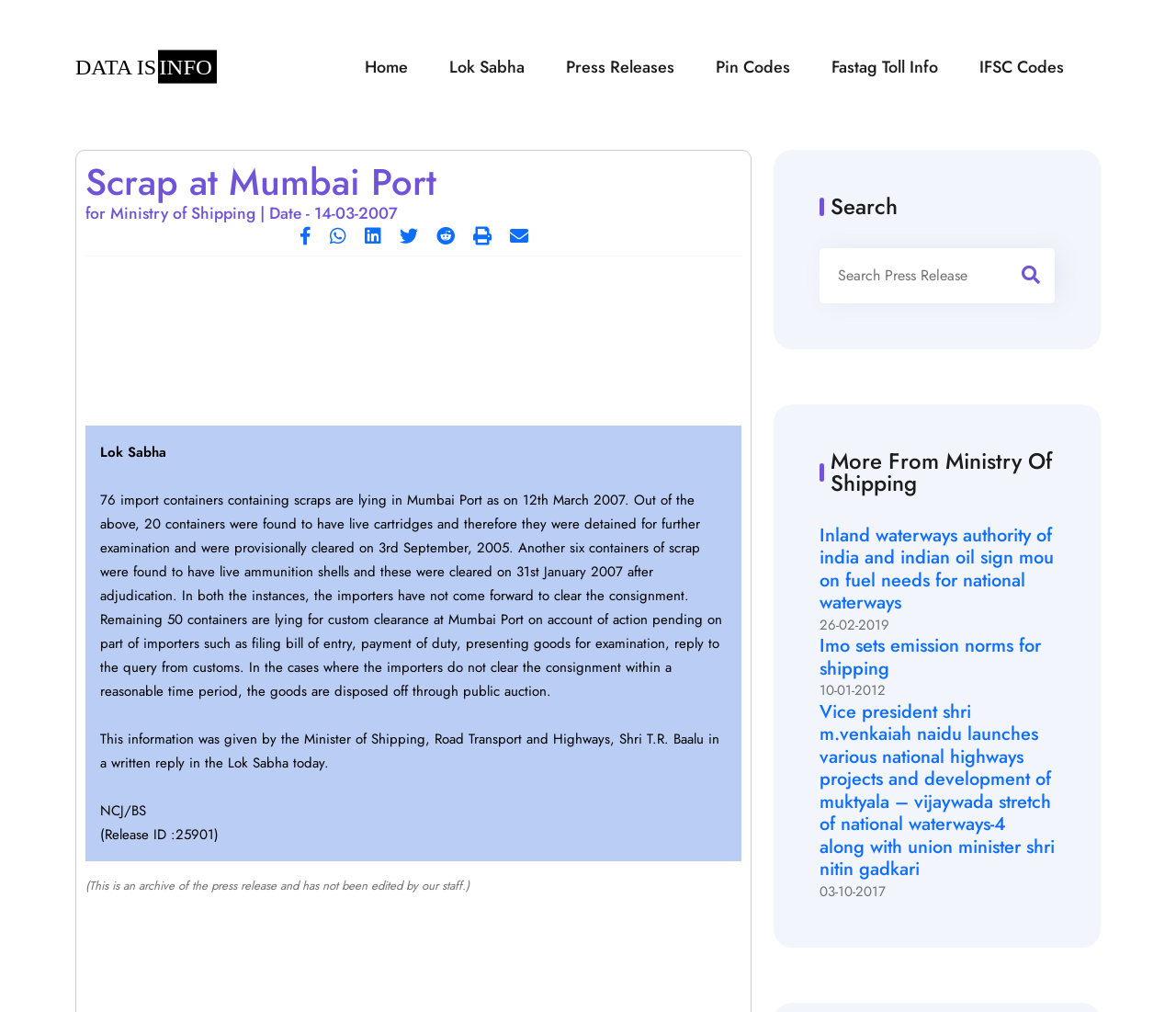How many import containers were found to have live cartridges?
Examine the image and give a concise answer in one word or a short phrase.

20